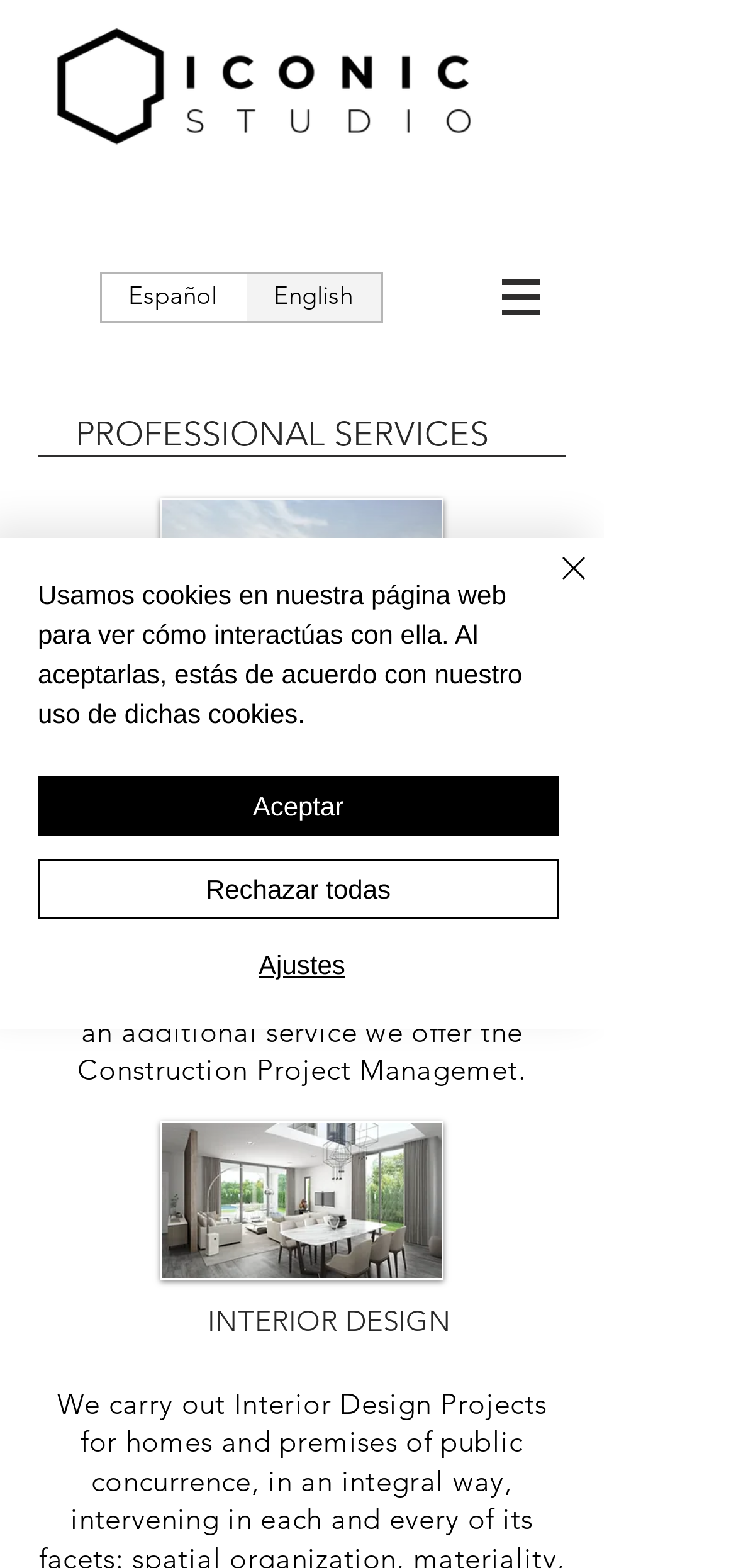Answer the question briefly using a single word or phrase: 
How many buttons are in the language selector?

2